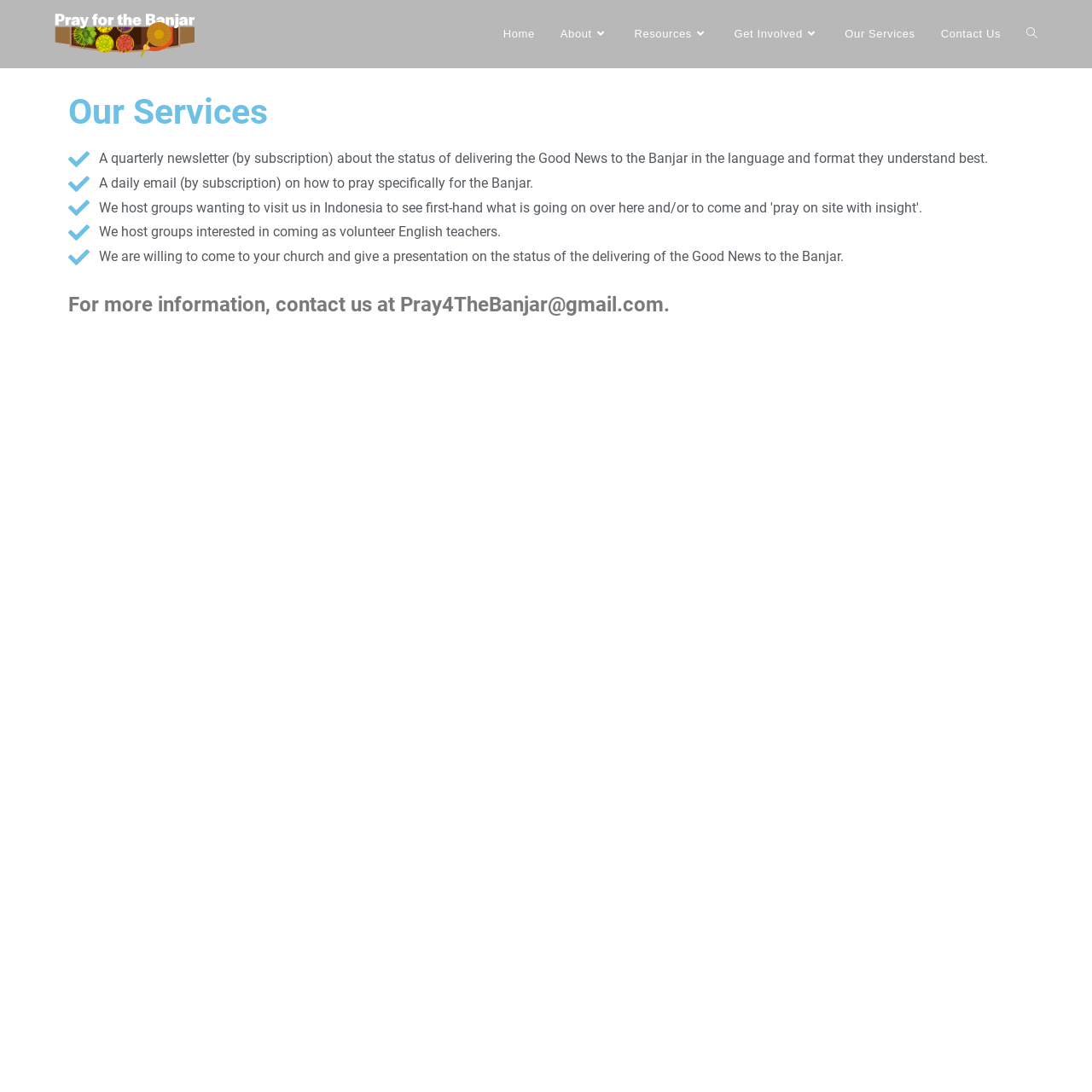Identify the bounding box coordinates of the section to be clicked to complete the task described by the following instruction: "Toggle website search". The coordinates should be four float numbers between 0 and 1, formatted as [left, top, right, bottom].

[0.928, 0.0, 0.962, 0.062]